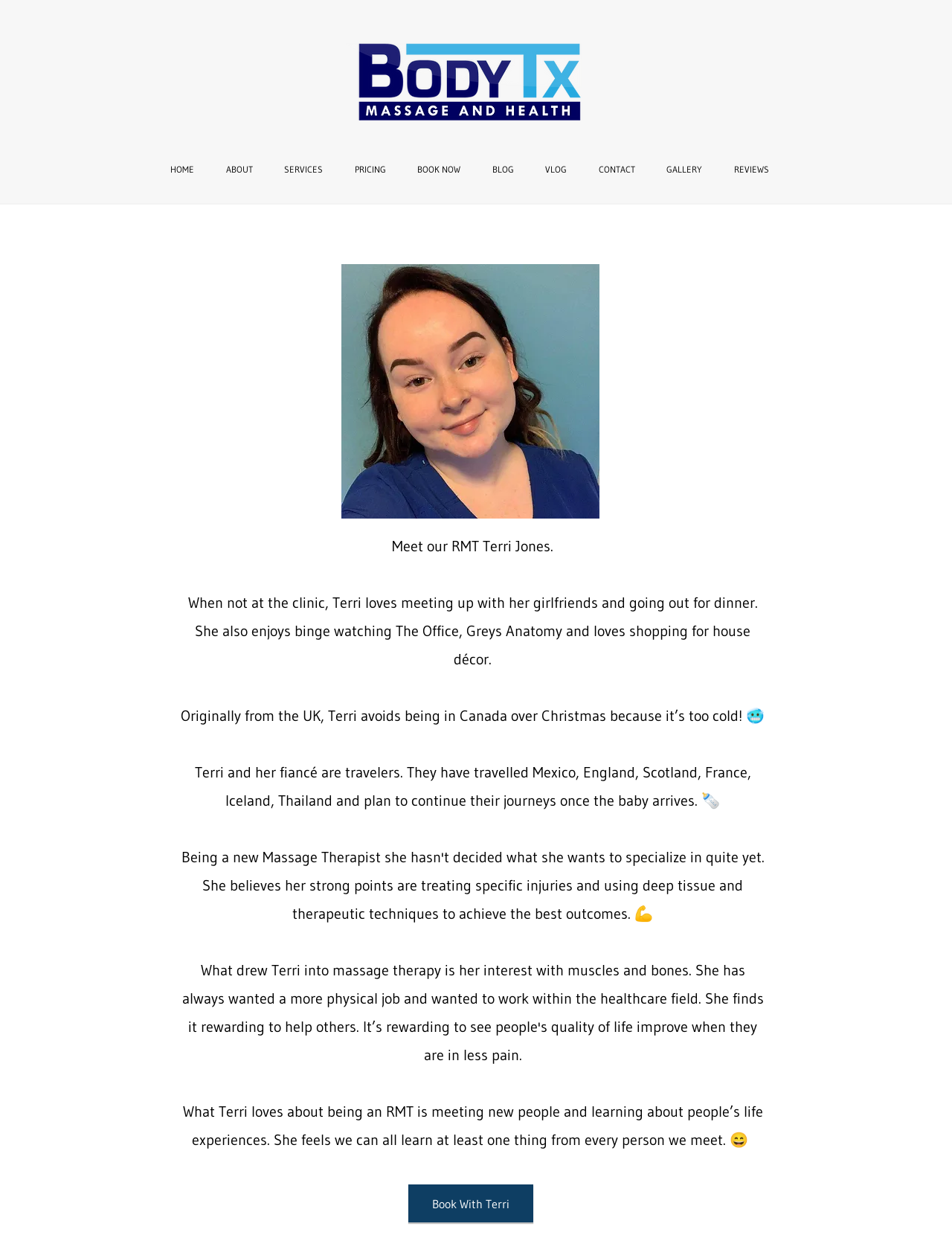Bounding box coordinates should be provided in the format (top-left x, top-left y, bottom-right x, bottom-right y) with all values between 0 and 1. Identify the bounding box for this UI element: Blog

[0.5, 0.128, 0.556, 0.146]